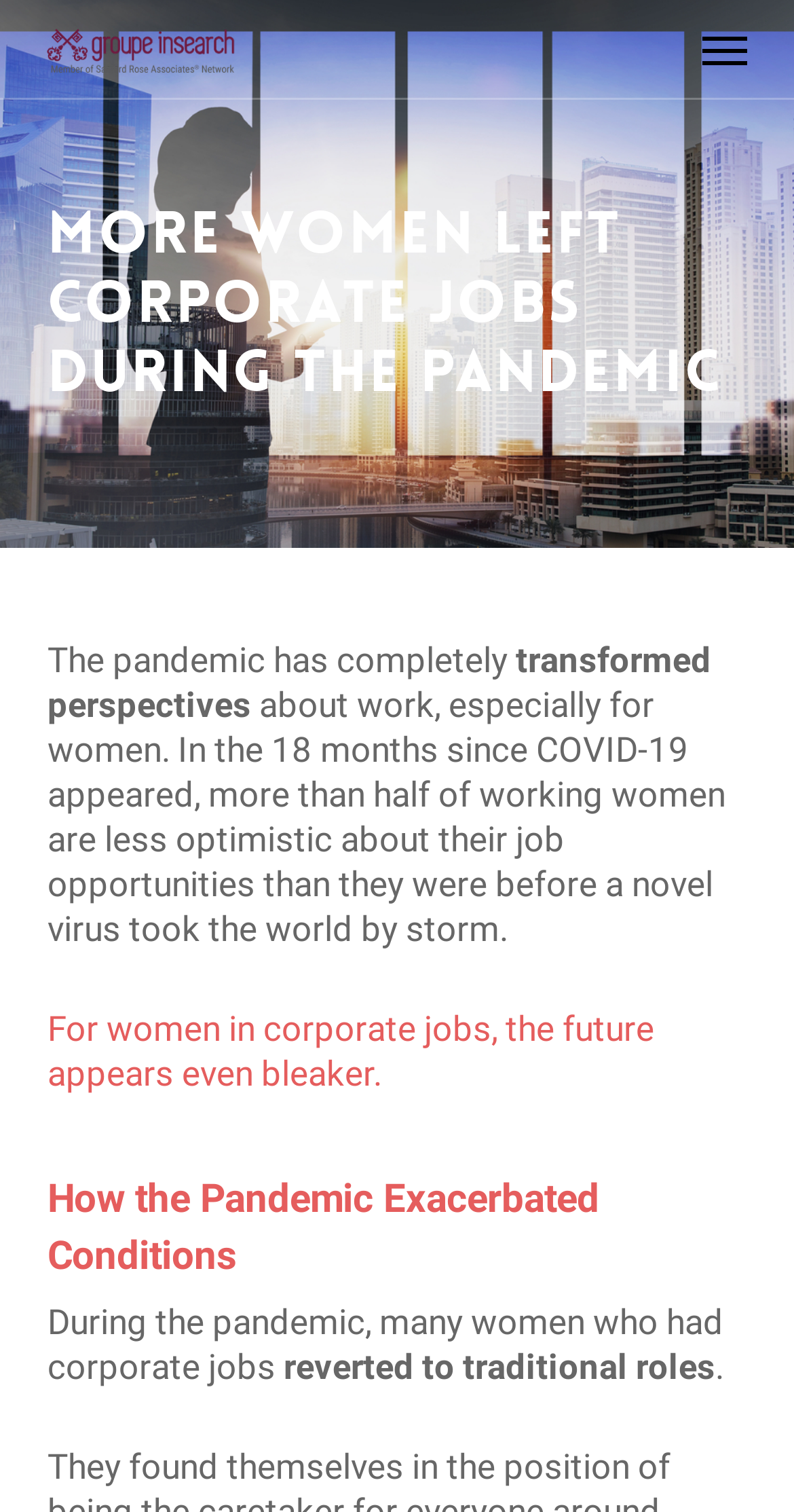Please respond to the question using a single word or phrase:
What percentage of working women are less optimistic about their job opportunities?

More than half